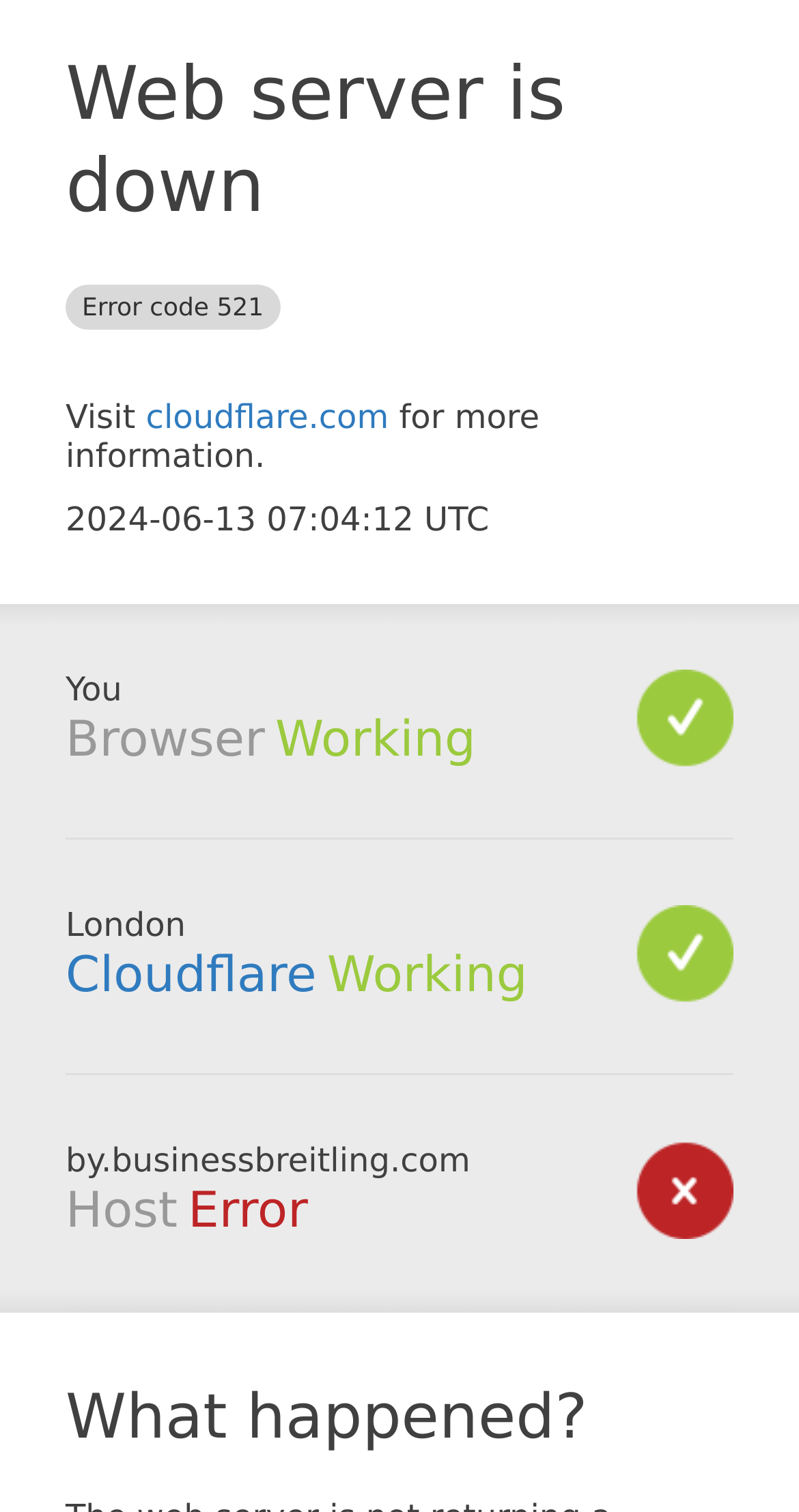Please examine the image and answer the question with a detailed explanation:
What is the current status of the host?

The status of the host is mentioned as 'Error' in the section 'Host' on the webpage.